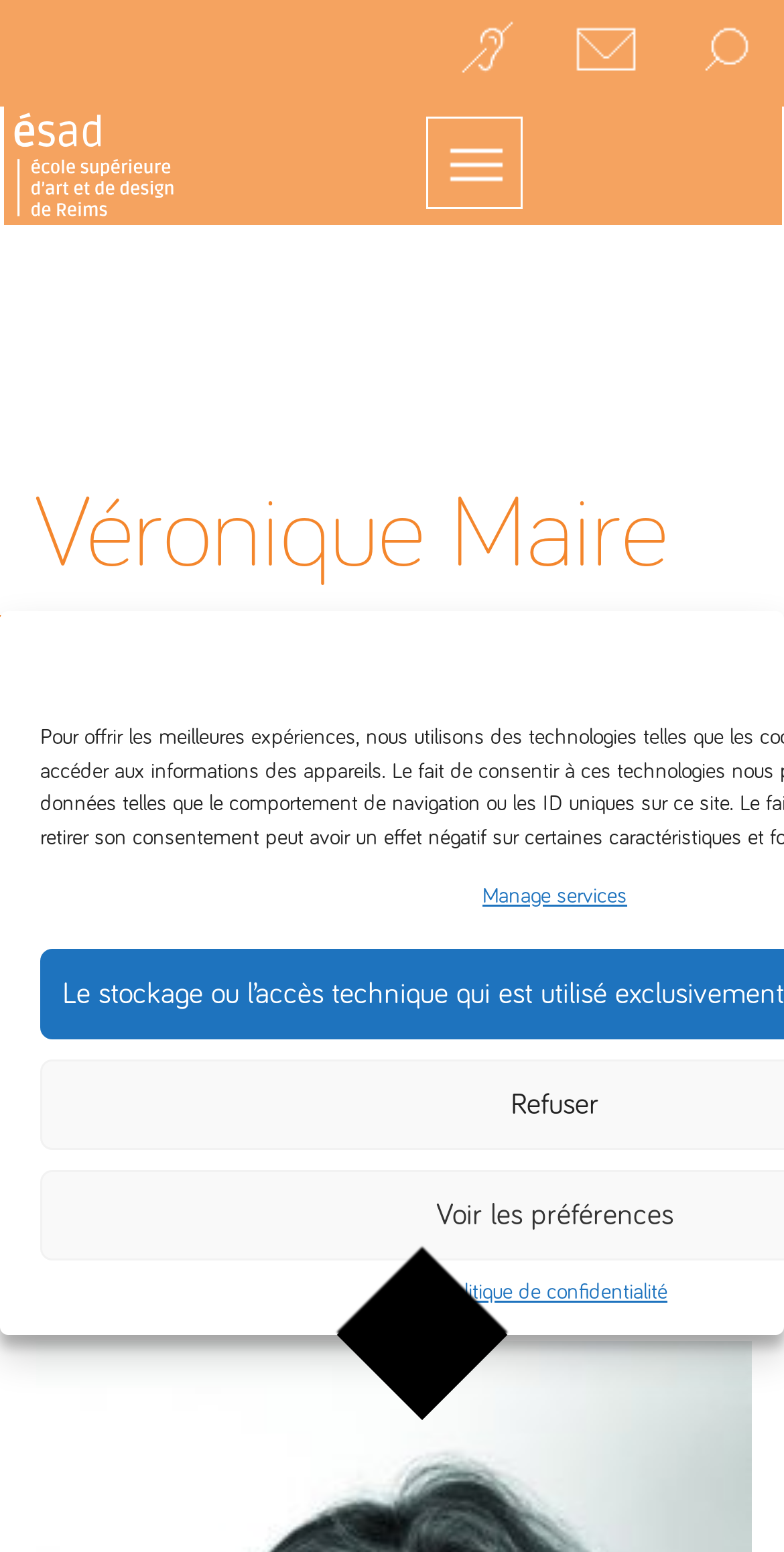What is the name of the agency co-founded by Véronique Maire?
Make sure to answer the question with a detailed and comprehensive explanation.

I found this information by reading the text description of Véronique Maire, which mentions that she 'co-founded the agency IK design'.